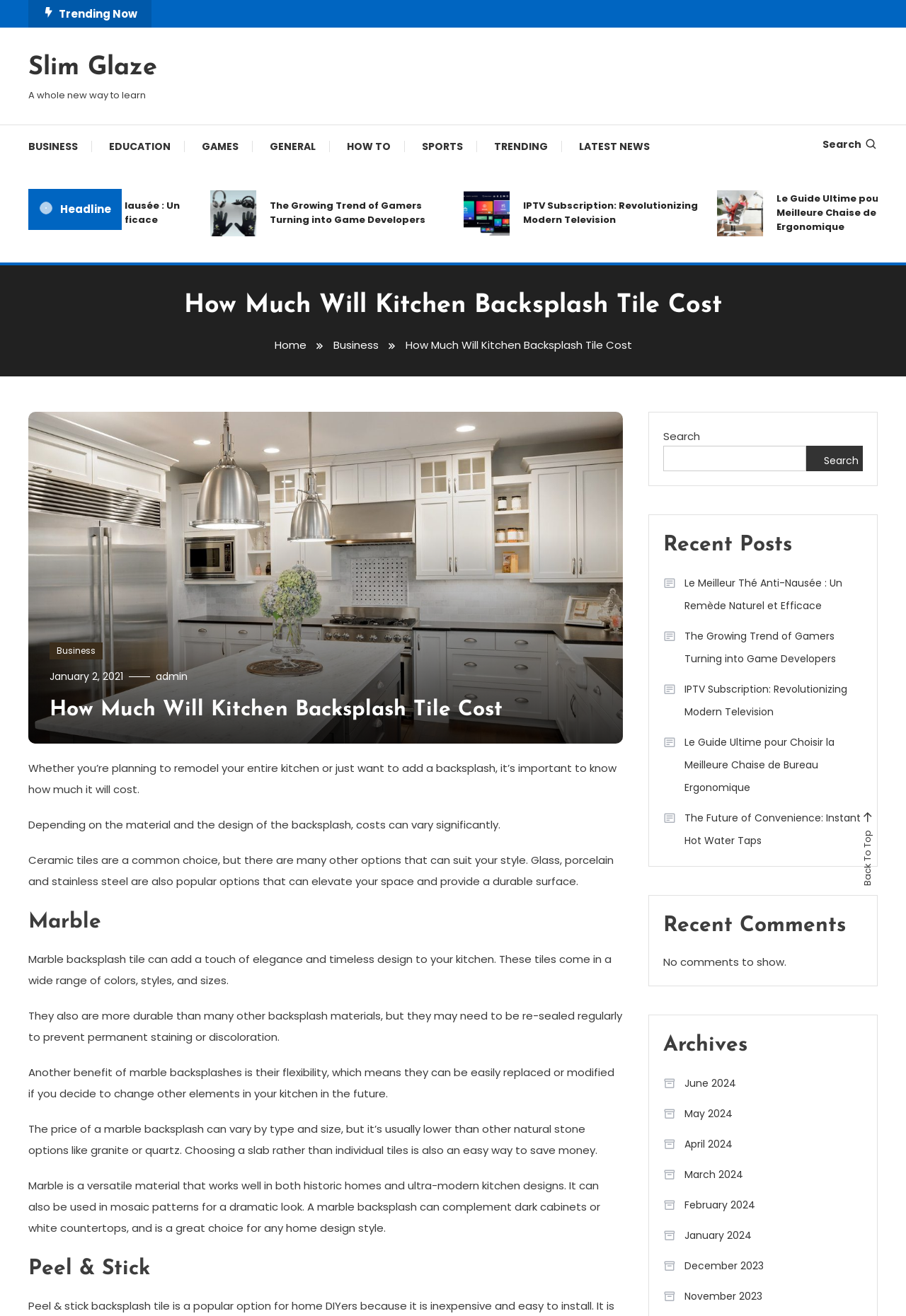Pinpoint the bounding box coordinates of the clickable area necessary to execute the following instruction: "Read the article about marble backsplash tile". The coordinates should be given as four float numbers between 0 and 1, namely [left, top, right, bottom].

[0.031, 0.689, 0.688, 0.713]